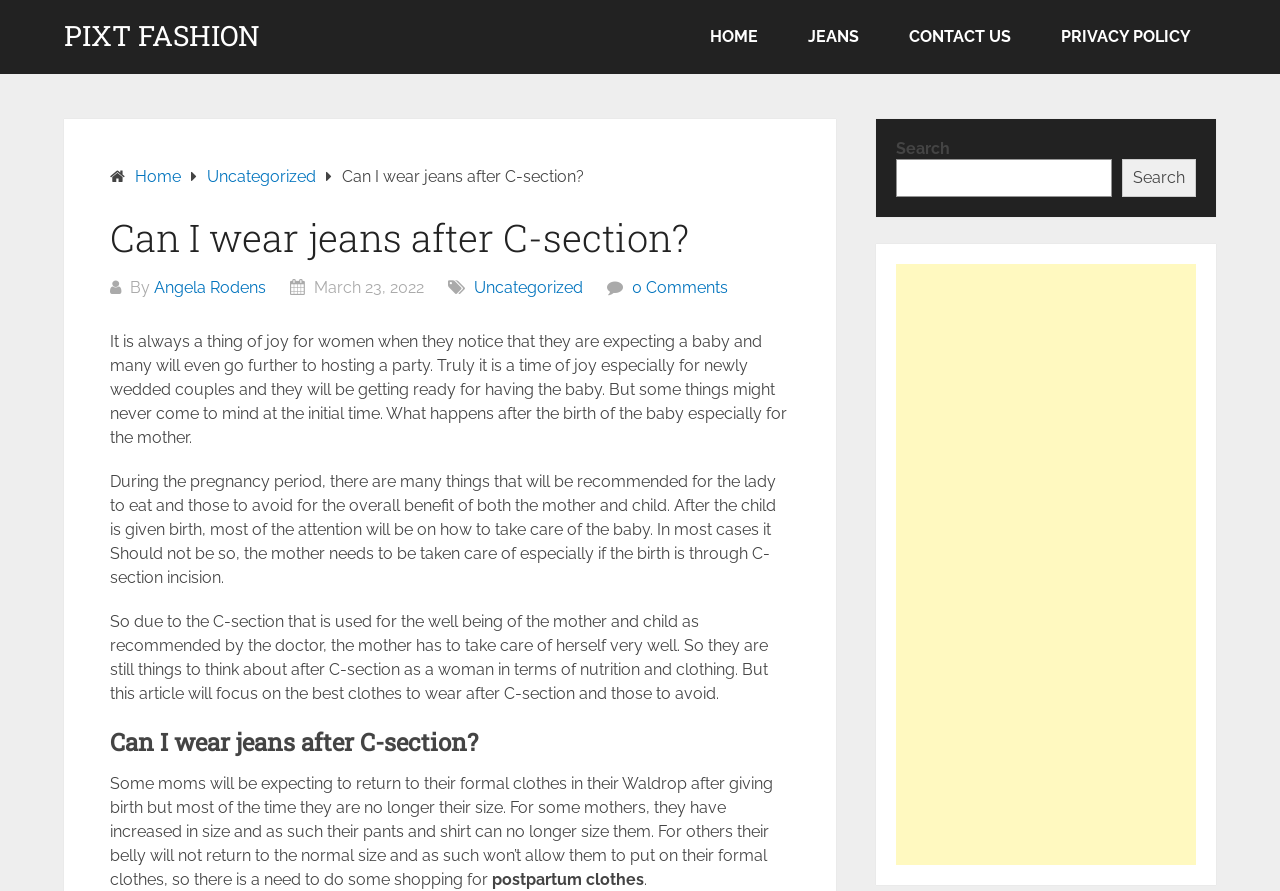Please provide a brief answer to the question using only one word or phrase: 
Who wrote the article?

Angela Rodens